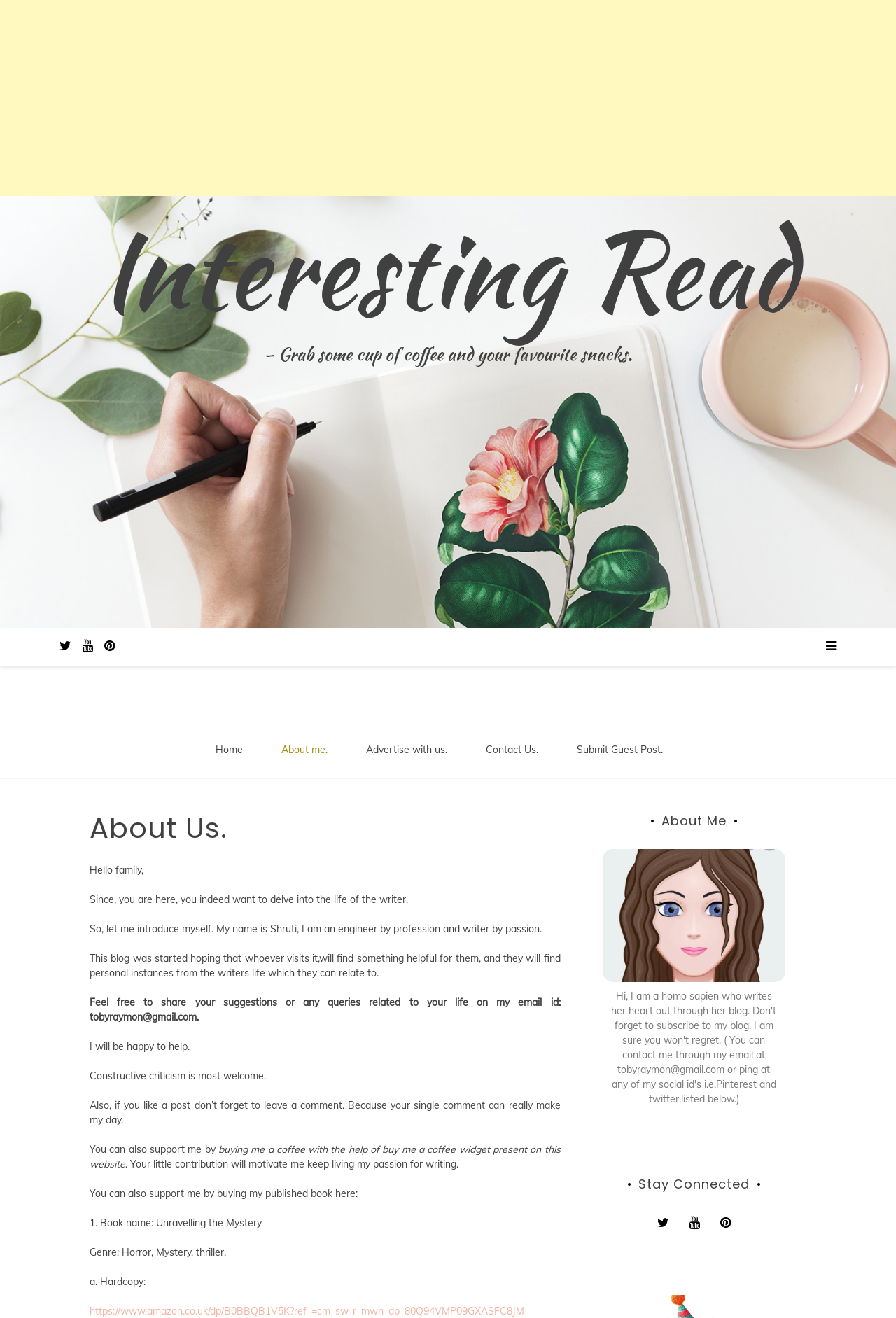Offer an extensive depiction of the webpage and its key elements.

This webpage is about the author's personal blog, where they share their life experiences and writing passion. At the top, there are five navigation links: "Home", "About me.", "Advertise with us.", "Contact Us.", and "Submit Guest Post.". 

Below the navigation links, there is a large section dedicated to the author's introduction. The author, Shruti, introduces herself as an engineer by profession and a writer by passion. She explains the purpose of her blog, which is to share helpful content and personal experiences that readers can relate to. She also invites readers to share their suggestions and queries via email.

The author then expresses her gratitude for readers' support, encouraging them to leave comments and buy her a coffee using the "Buy Me A Coffee" widget on the website. She also promotes her published book, "Unravelling the Mystery", and provides links to purchase it in hardcopy and e-book formats.

On the right side of the page, there are three sections: "About Me", "Stay Connected", and "Latest Posts". The "About Me" section has a heading, but no content. The "Stay Connected" section has three social media links. The "Latest Posts" section lists four recent blog posts, each with a title, link, and date.

At the bottom of the page, there is a search box and a button. On the top-right corner, there is an image of a coffee cup with the text "Buy Me A Coffee". Above it, there is a small icon and an insertion point, which may be a social media link or a widget.